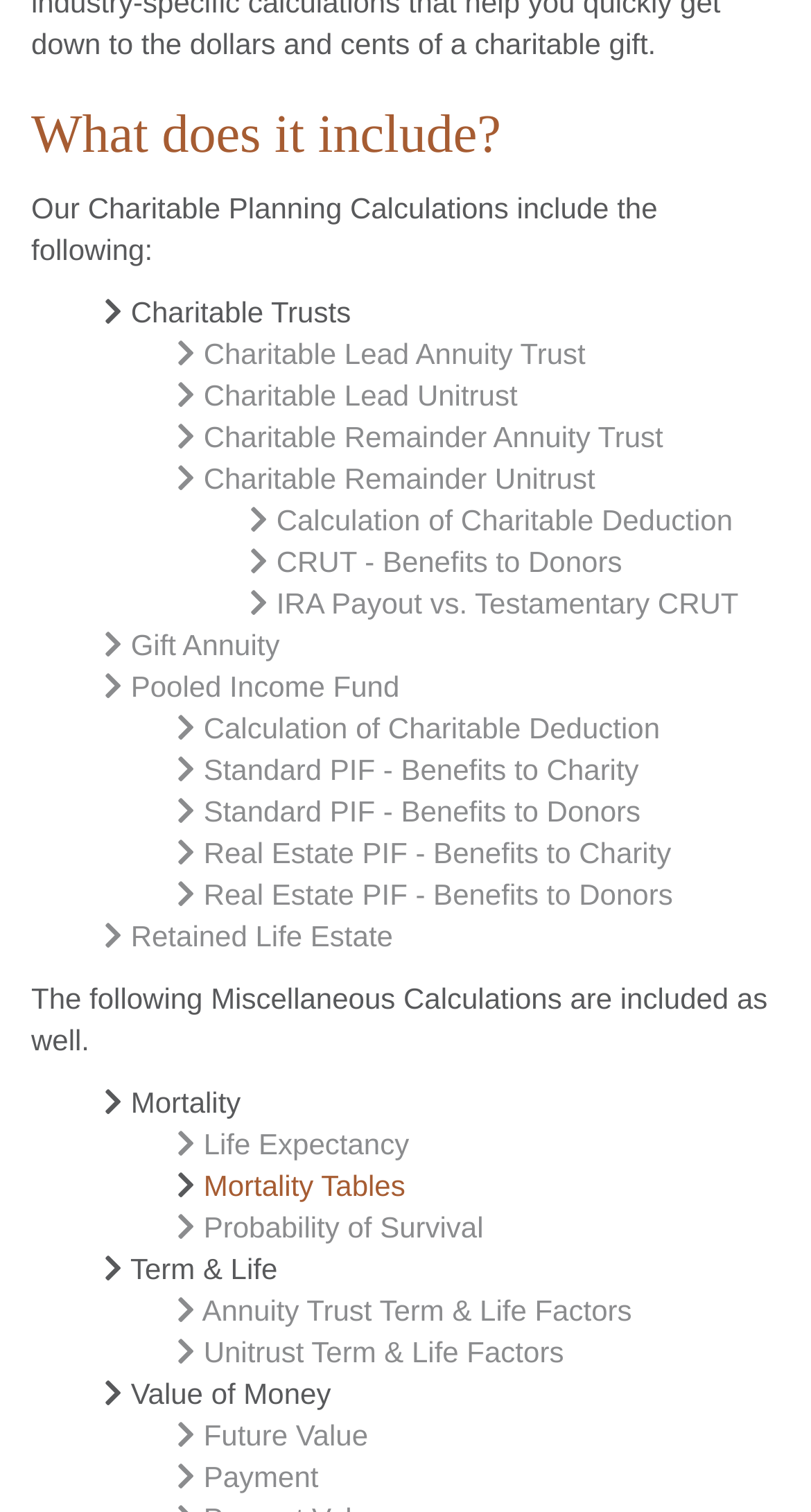Answer the following inquiry with a single word or phrase:
What is the topic of the section starting with 'The following Miscellaneous Calculations are included as well.'?

Miscellaneous calculations